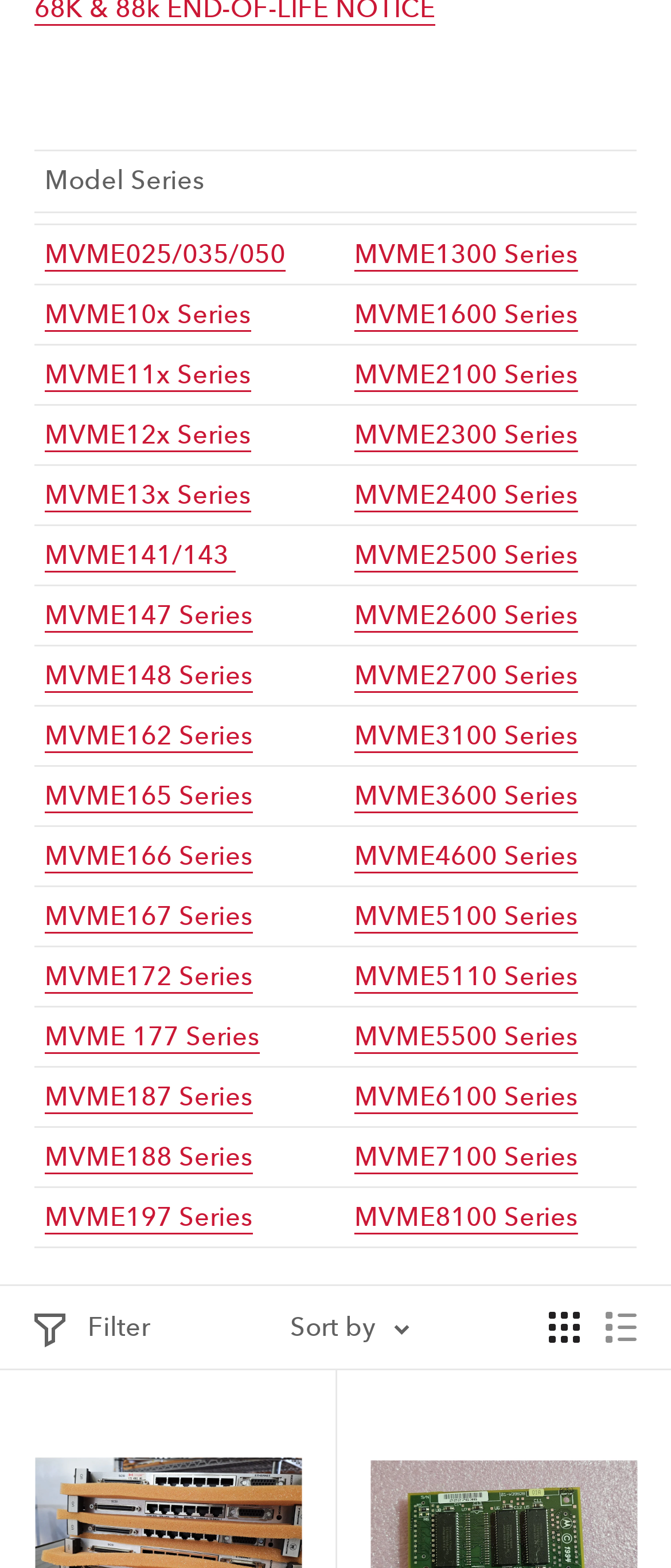Are all model series links clickable?
Deliver a detailed and extensive answer to the question.

All model series names have corresponding links, which suggests that they are all clickable and lead to further information about each model series.